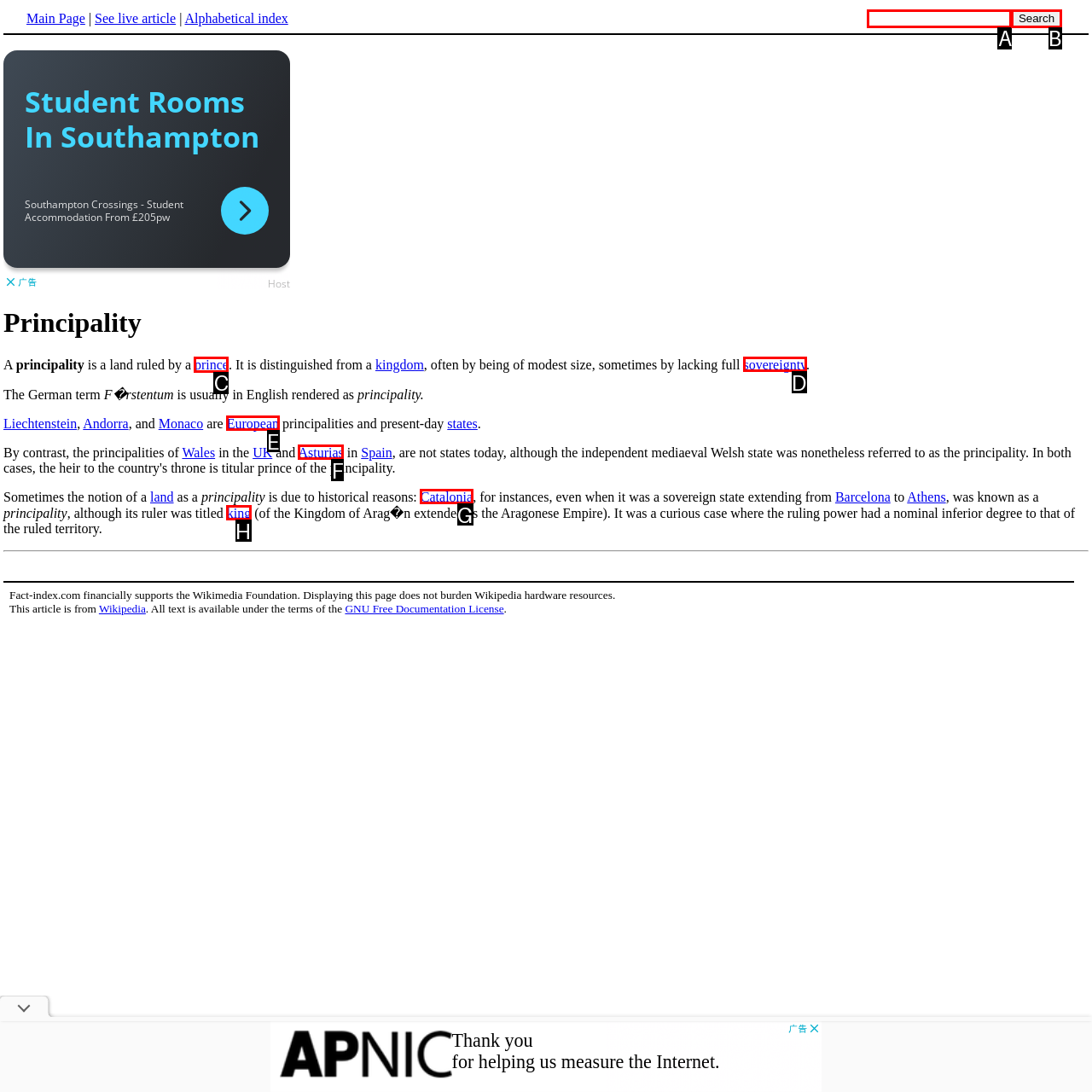Identify the correct UI element to click to follow this instruction: Read about prince
Respond with the letter of the appropriate choice from the displayed options.

C